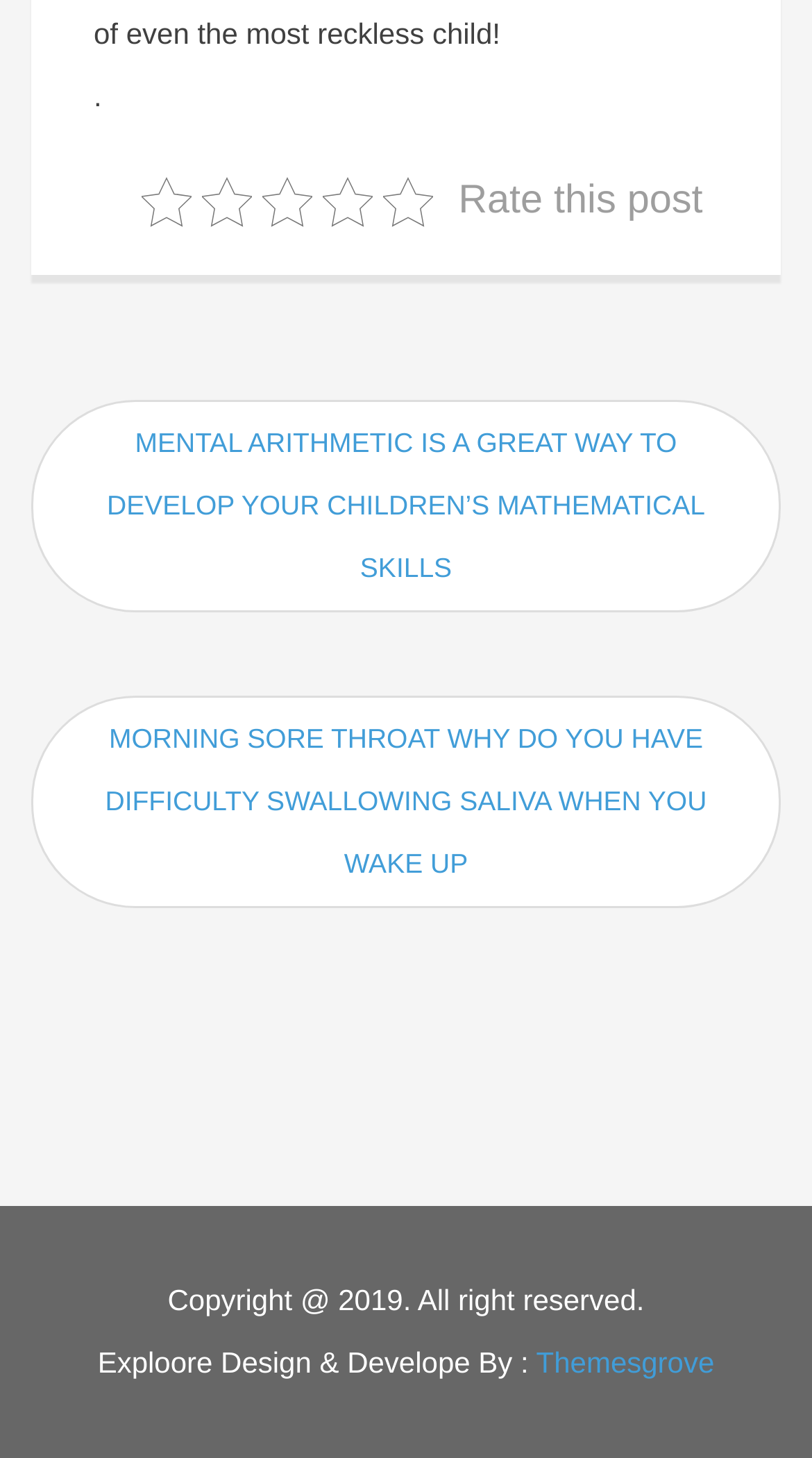Use a single word or phrase to respond to the question:
What is the position of the 'Rate this post' text?

Top